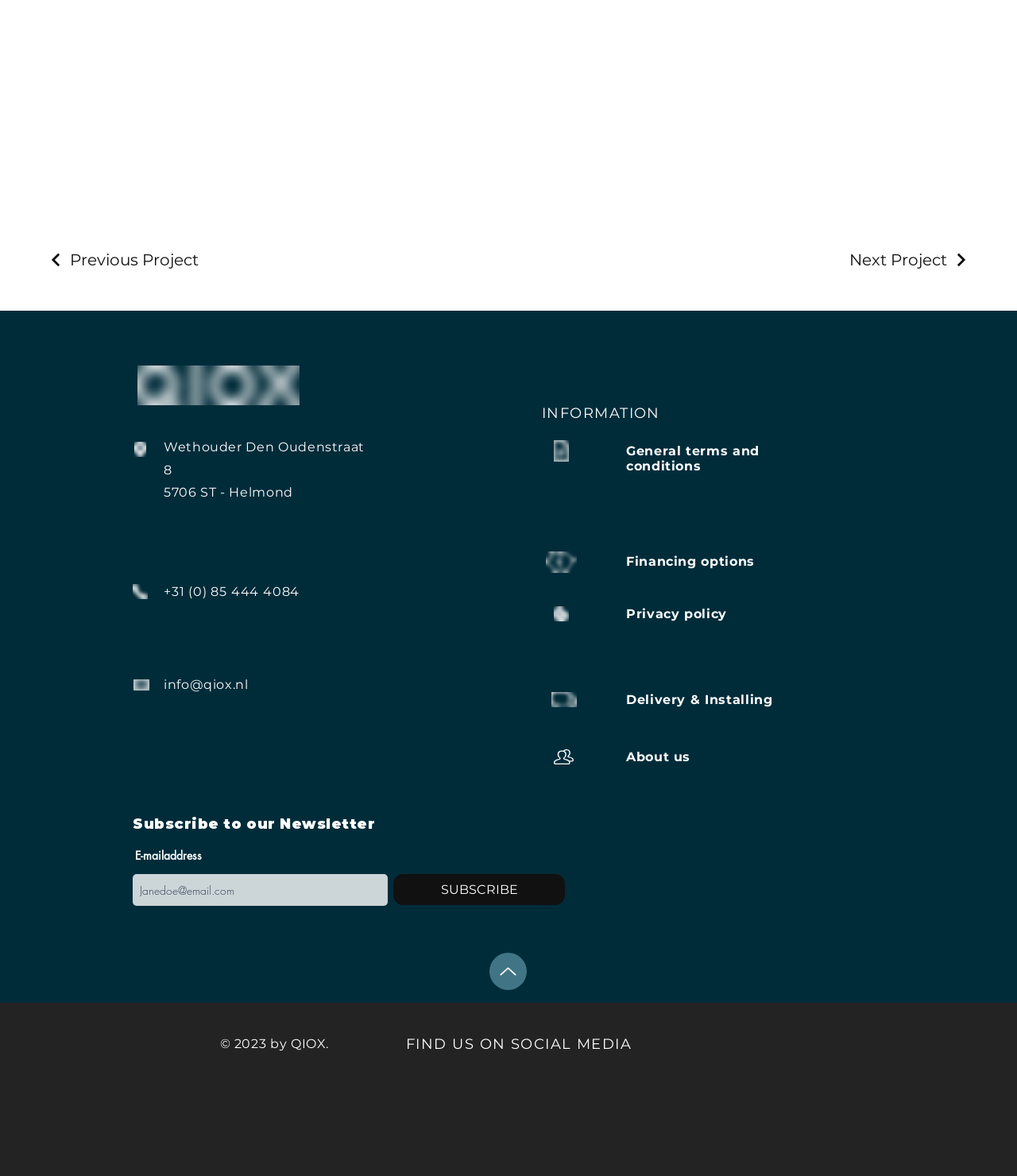Respond to the question below with a single word or phrase: What is the address of the company?

Wethouder Den Oudenstraat 8, 5706 ST - Helmond